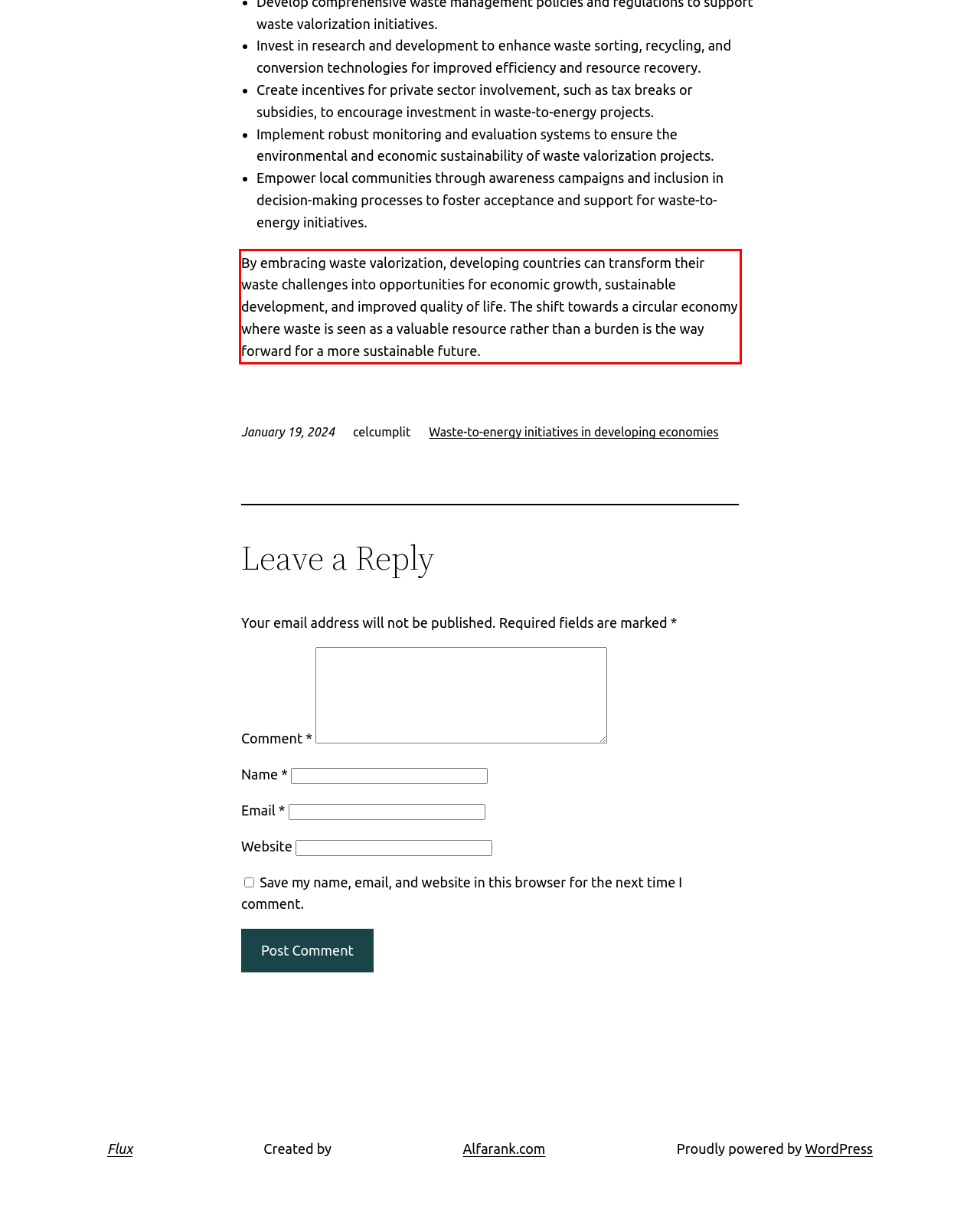You are provided with a screenshot of a webpage that includes a UI element enclosed in a red rectangle. Extract the text content inside this red rectangle.

By embracing waste valorization, developing countries can transform their waste challenges into opportunities for economic growth, sustainable development, and improved quality of life. The shift towards a circular economy where waste is seen as a valuable resource rather than a burden is the way forward for a more sustainable future.